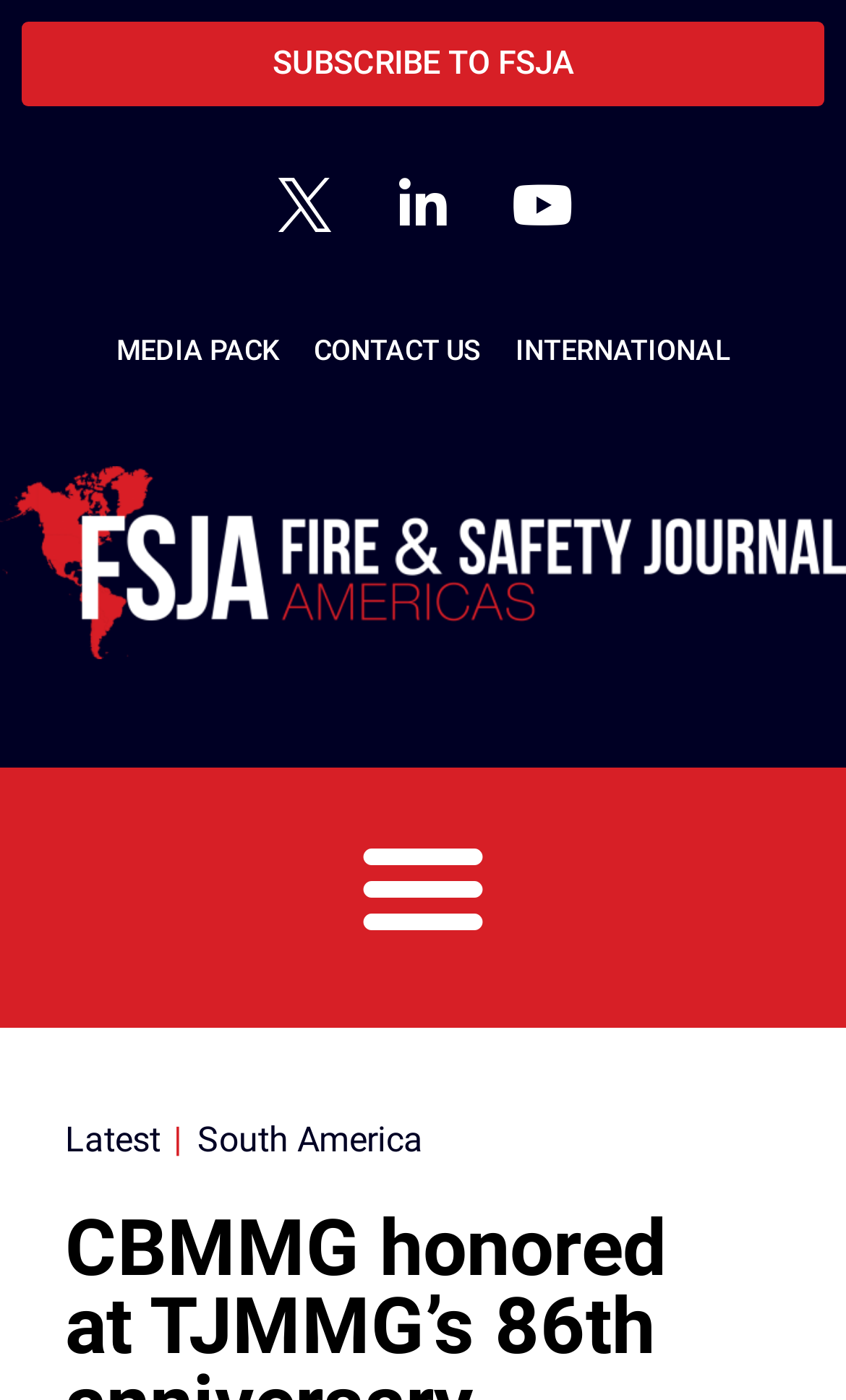Generate a thorough caption detailing the webpage content.

The webpage appears to be a news article or journal page, specifically from the Fire & Safety Journal Americas. At the top, there are several links, including "MEDIA PACK", "CONTACT US", and "INTERNATIONAL", positioned horizontally across the page. Below these links, there is a smaller link with no text, accompanied by a small image. To the right of this link, there are social media links, including Linkedin and Youtube.

On the left side of the page, there is a prominent link "FSJA Red" with an accompanying image that spans the entire width of the page. This link is positioned roughly in the middle of the page, vertically.

At the bottom of the page, there are more links, including "Latest" and "South America", separated by a vertical bar. These links are positioned horizontally across the page.

In the top-right corner, there is a button labeled "Menu Toggle", which is currently not expanded.